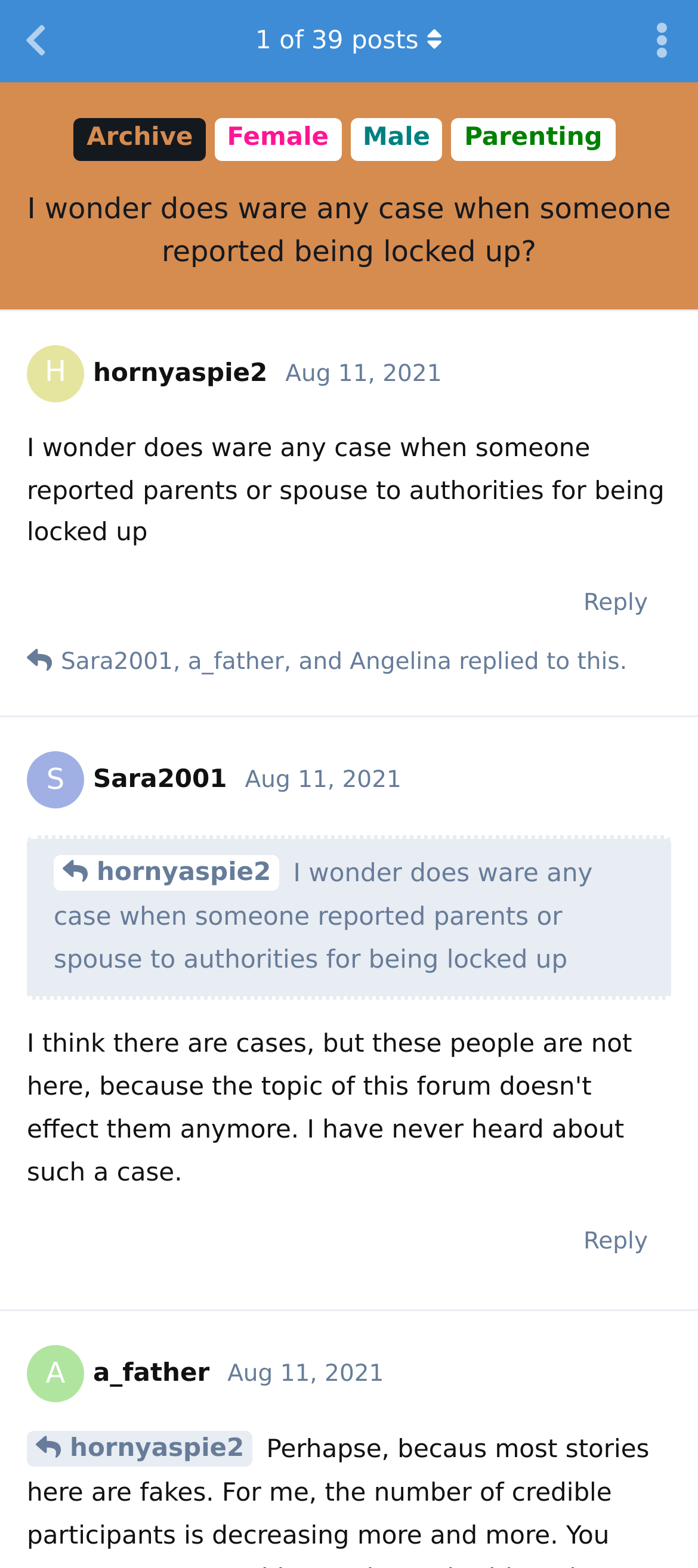Locate the primary heading on the webpage and return its text.

I wonder does ware any case when someone reported being locked up?